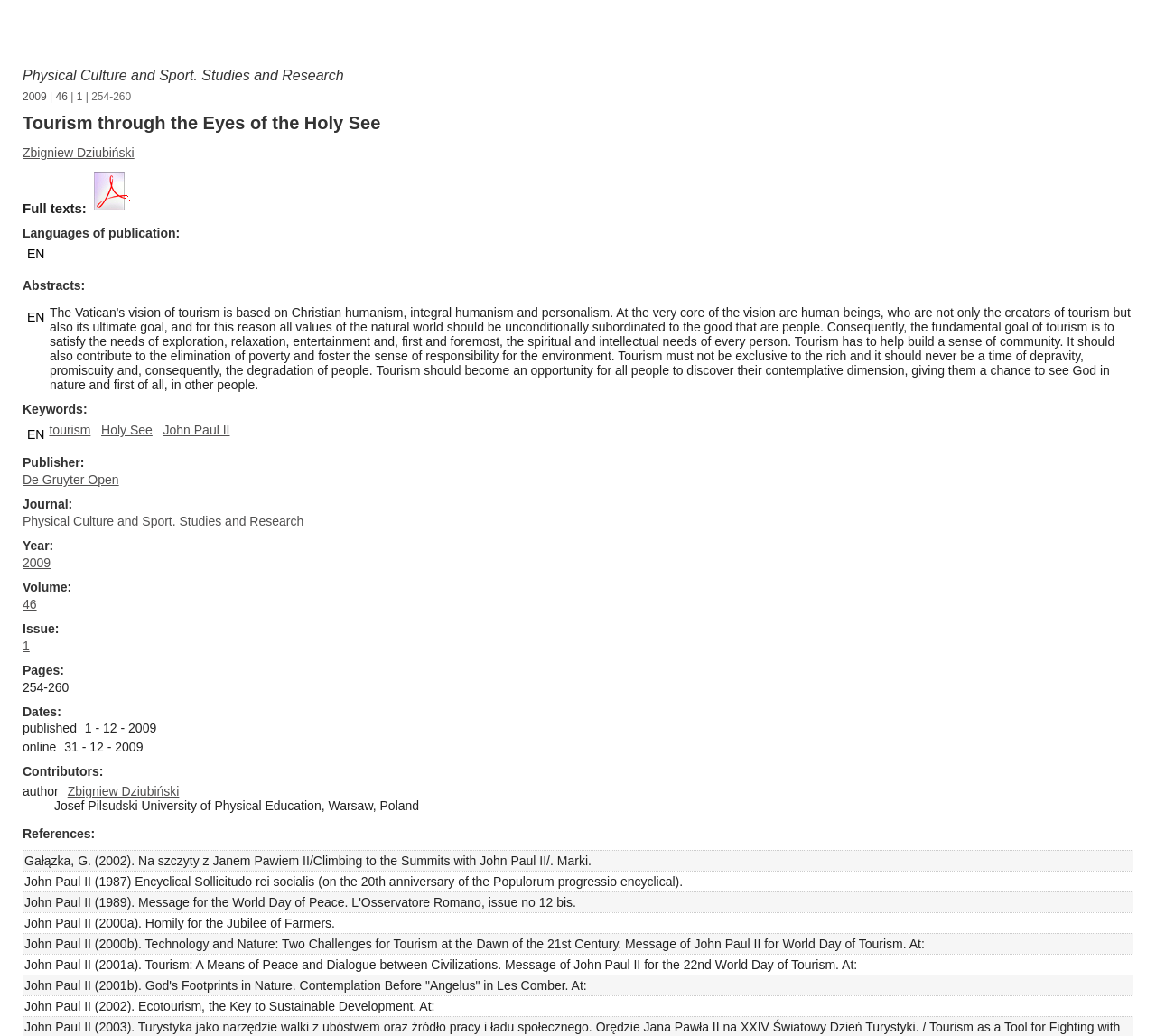Elaborate on the webpage's design and content in a detailed caption.

The webpage appears to be a scholarly article or research paper titled "Tourism through the Eyes of the Holy See - Physical Culture and Sport. Studies and Research - Volume 46, Issue 1 (2009)". 

At the top of the page, there is a heading with the title of the article, followed by links to related topics such as the journal title, volume, and issue number. Below this, there is a section with links to the full text of the article in PDF format, accompanied by a small image.

The main content of the page is divided into several sections, including "Languages of publication", "Abstracts", "Keywords", "Publisher", "Journal", "Year", "Volume", "Issue", "Pages", "Dates", and "Contributors". Each section contains relevant information about the article, such as the language of publication, abstract, keywords, publisher, and contributors.

The "Keywords" section lists several relevant terms, including "tourism", "Holy See", and "John Paul II". The "Contributors" section lists the author, Zbigniew Dziubiński, and his affiliation, Josef Pilsudski University of Physical Education, Warsaw, Poland.

The page also includes a "References" section, which lists several sources cited in the article, including works by John Paul II and other authors. These references are formatted as paragraphs with the author, title, and publication information.

Overall, the webpage appears to be a detailed summary of a research article, providing information about the article's content, authors, and references.